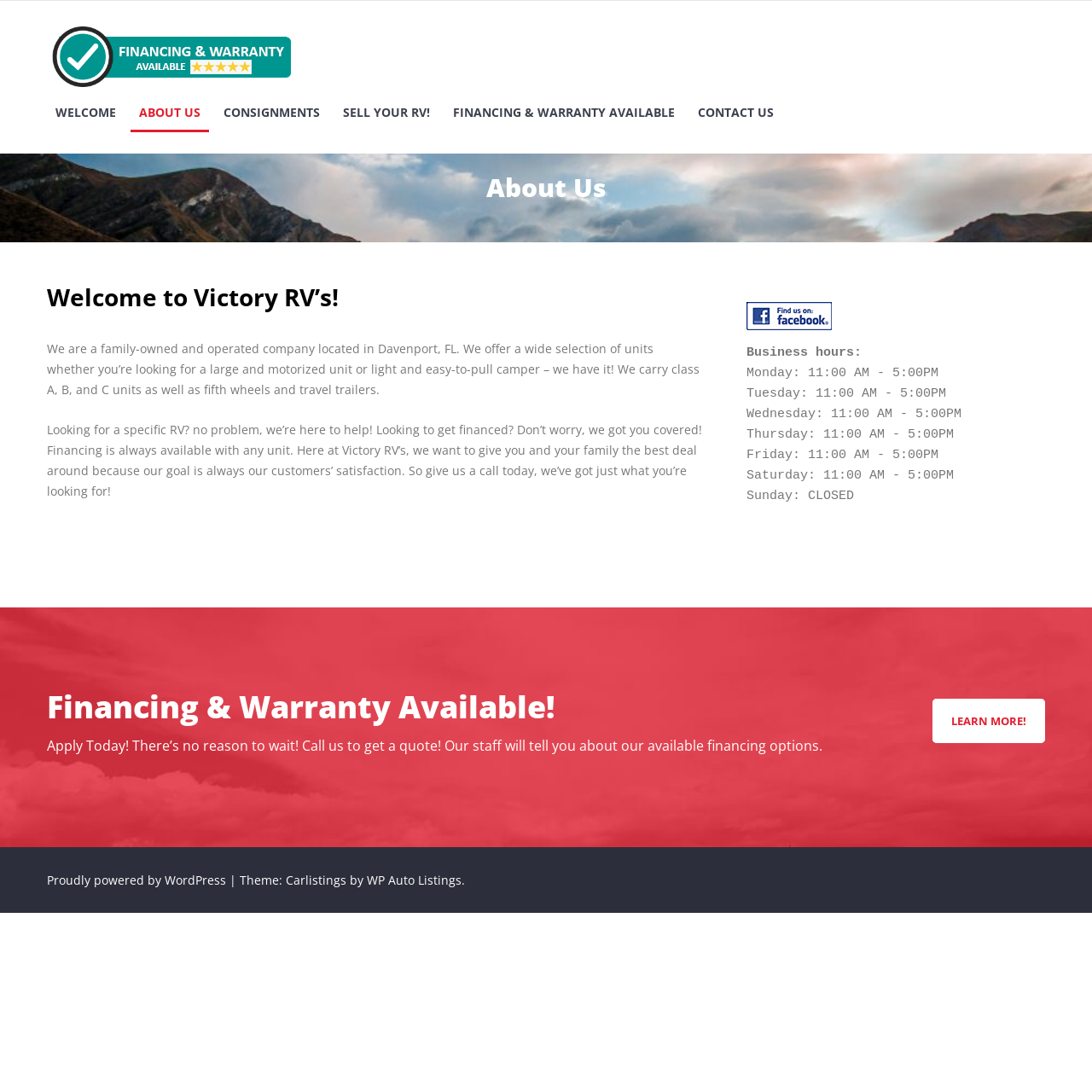What services does Victory RV's offer?
Refer to the screenshot and answer in one word or phrase.

Financing and warranty